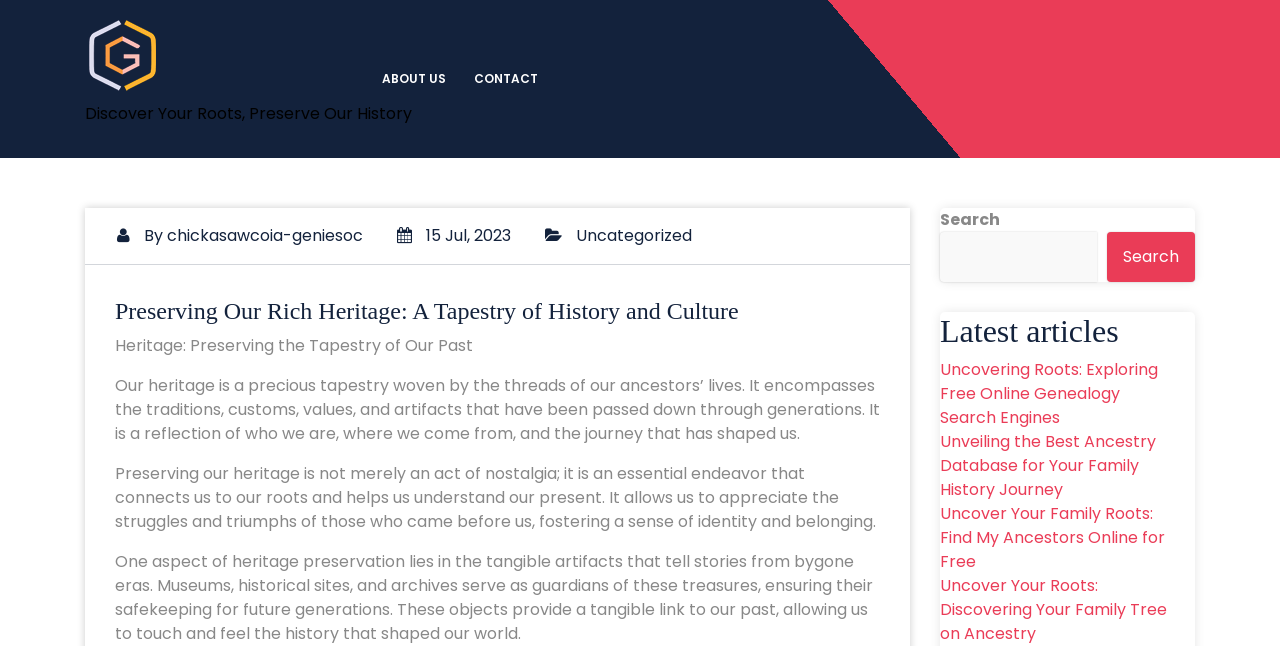Please determine the bounding box coordinates of the element's region to click for the following instruction: "Discover Your Roots".

[0.066, 0.158, 0.322, 0.193]